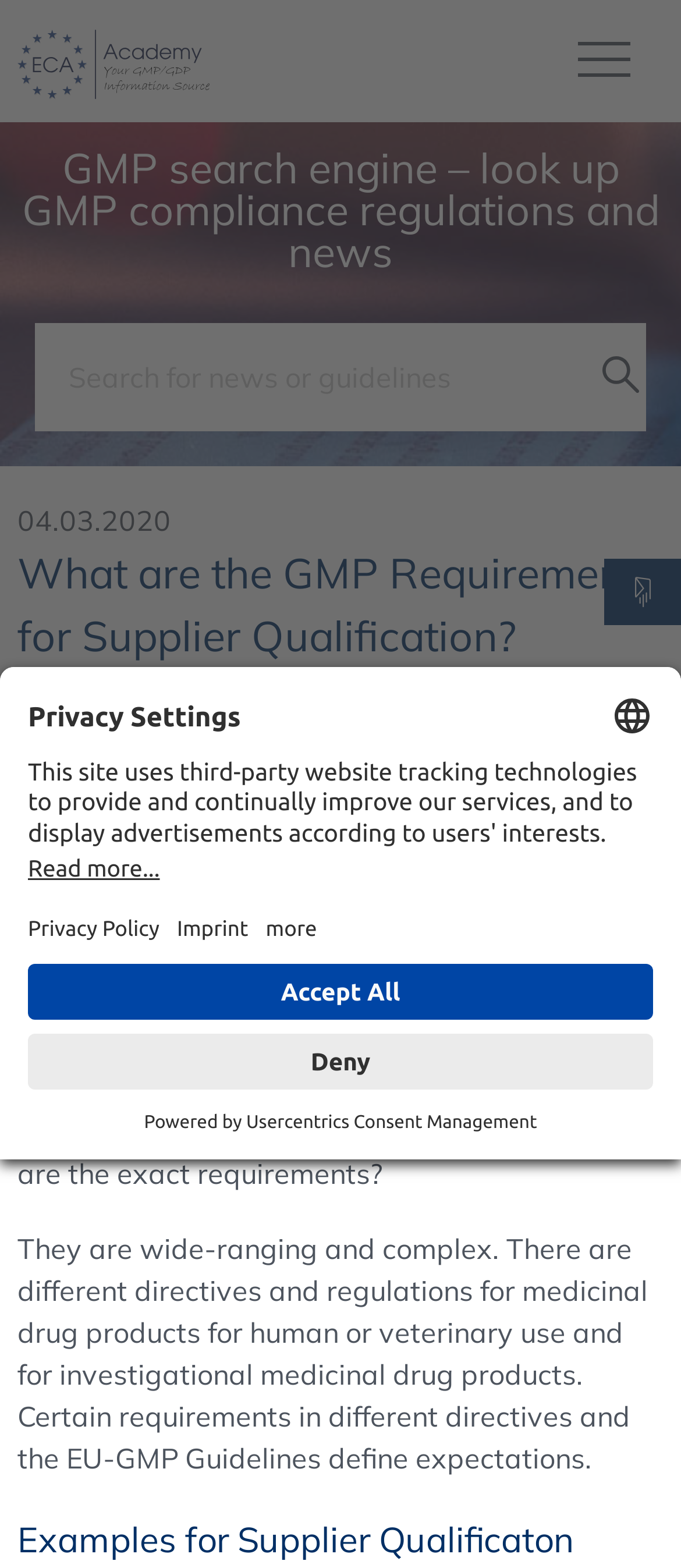Answer this question in one word or a short phrase: What is the language selection for?

Privacy Settings